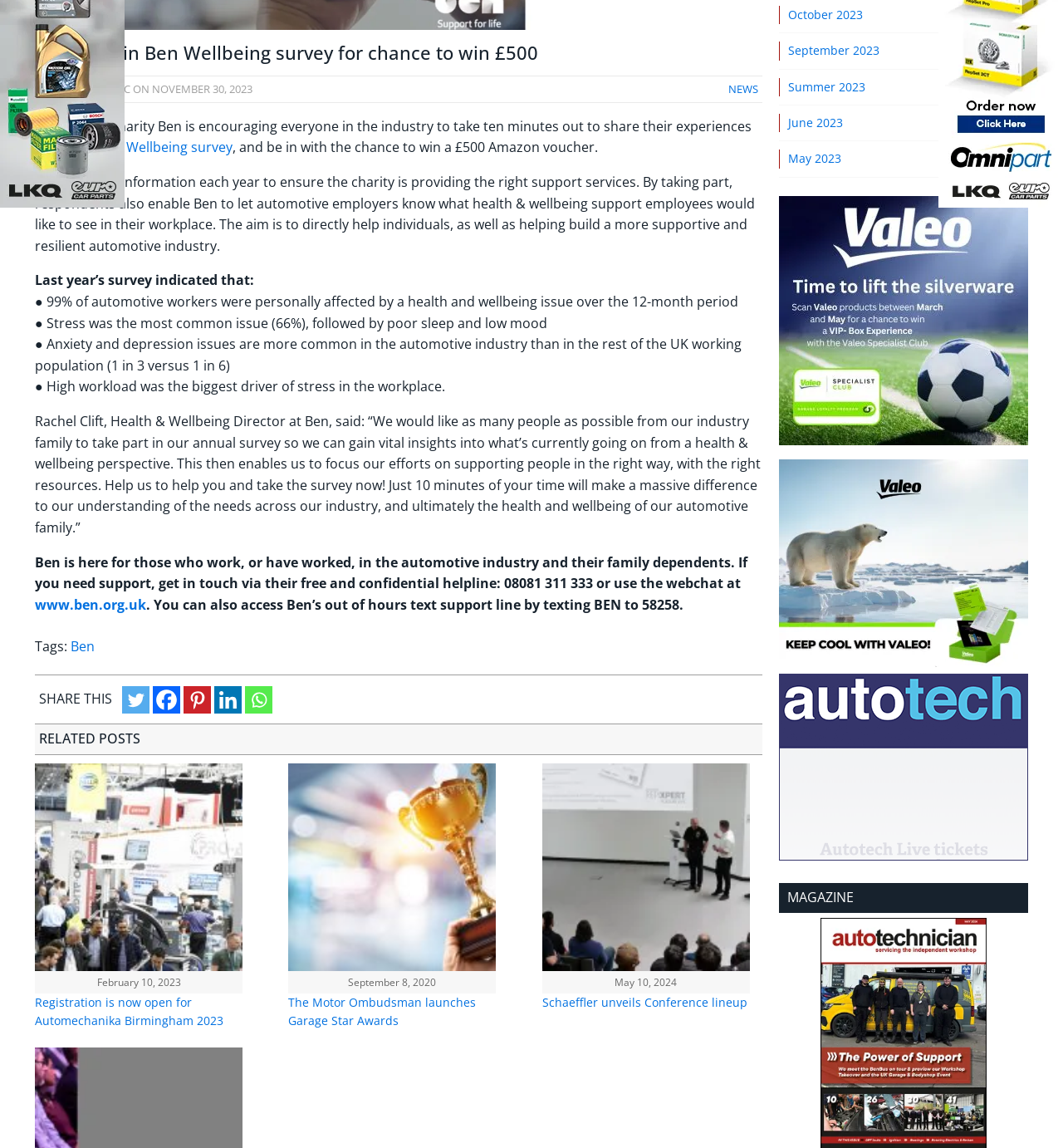Based on the element description, predict the bounding box coordinates (top-left x, top-left y, bottom-right x, bottom-right y) for the UI element in the screenshot: aria-label="Linkedin" title="Linkedin"

[0.202, 0.598, 0.227, 0.622]